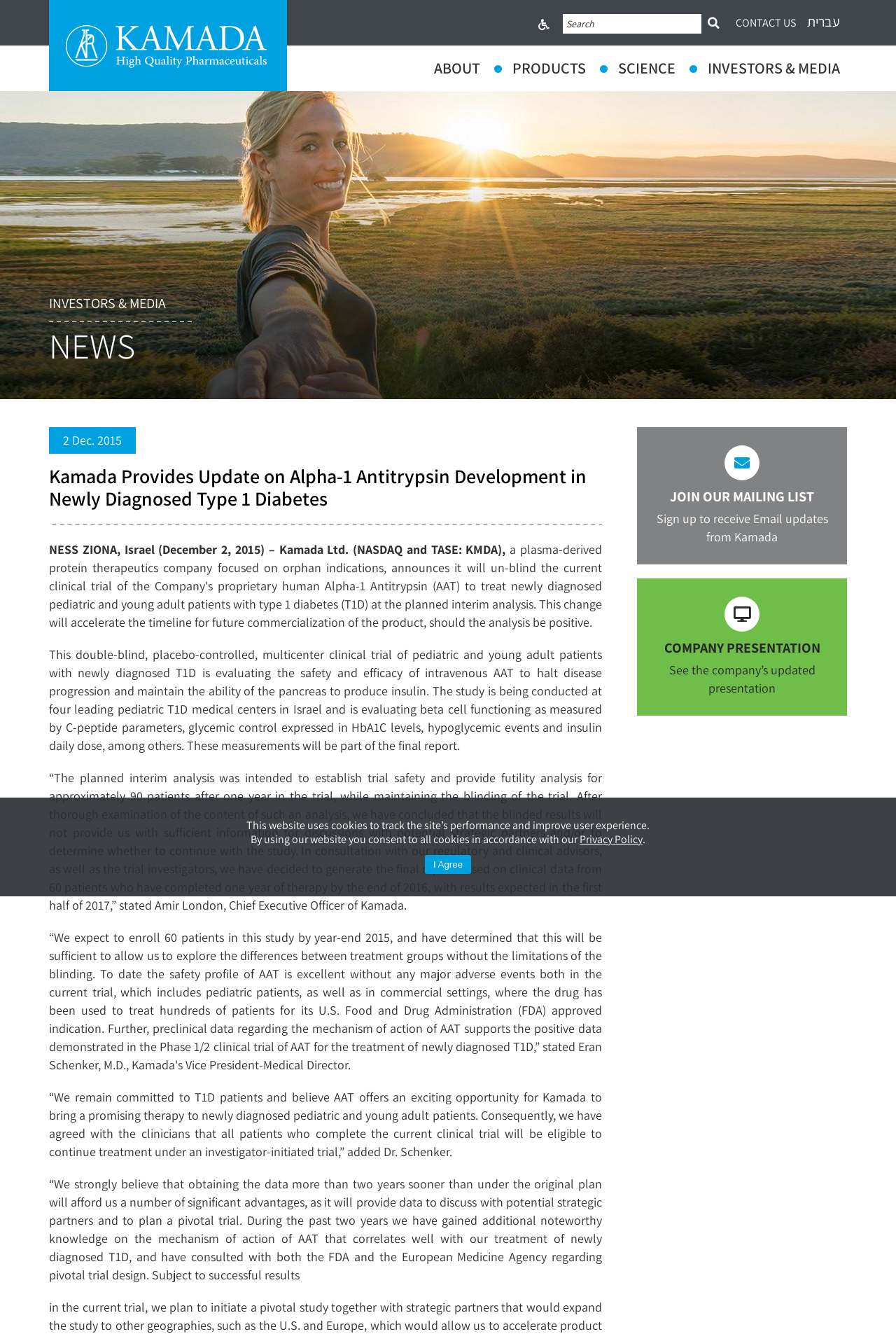What is the language of the alternative website link?
Could you answer the question with a detailed and thorough explanation?

The language of the alternative website link is Hebrew, as indicated by the text 'עברית' which is the Hebrew word for 'Hebrew'.